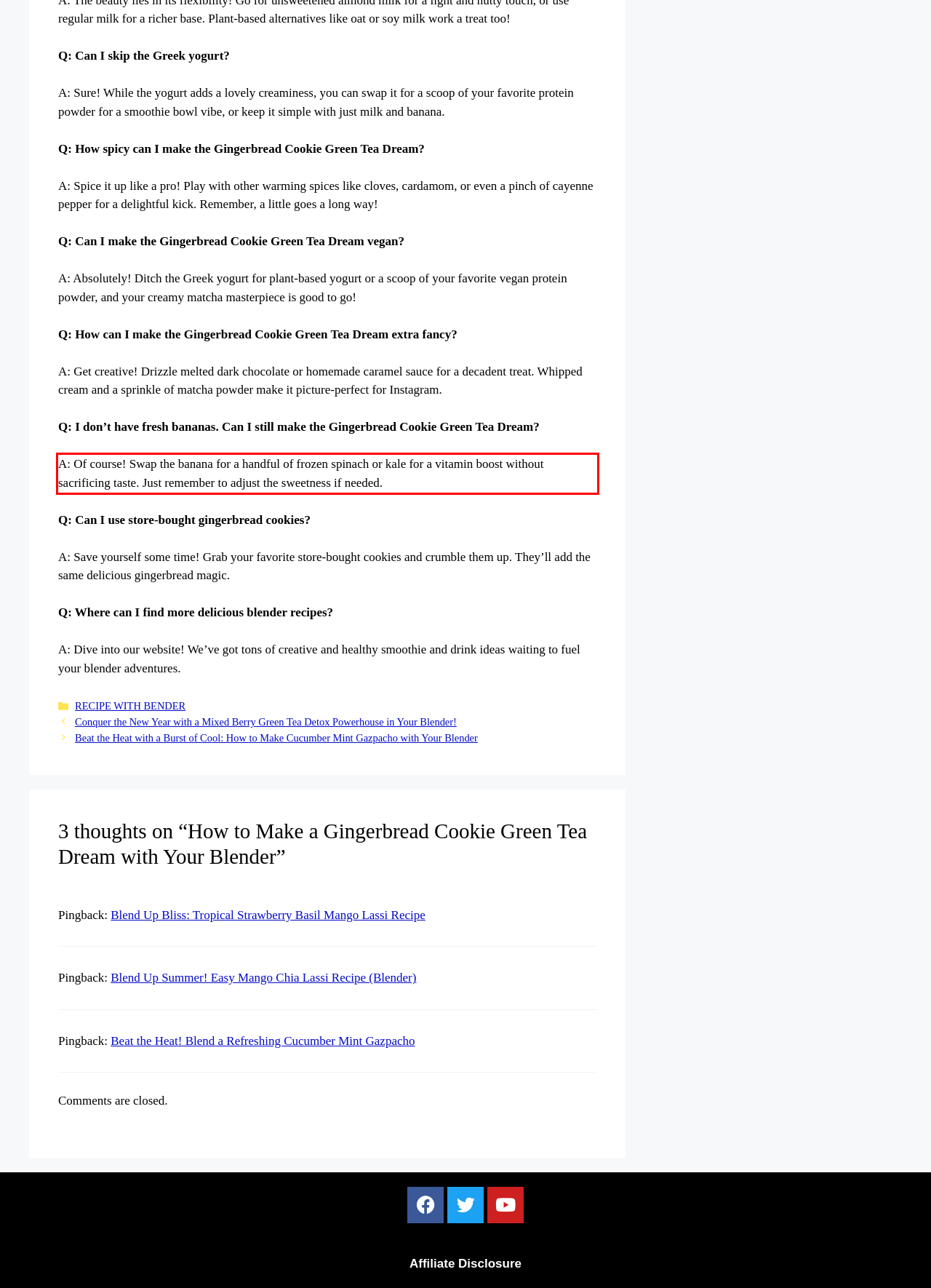Please perform OCR on the text content within the red bounding box that is highlighted in the provided webpage screenshot.

A: Of course! Swap the banana for a handful of frozen spinach or kale for a vitamin boost without sacrificing taste. Just remember to adjust the sweetness if needed.